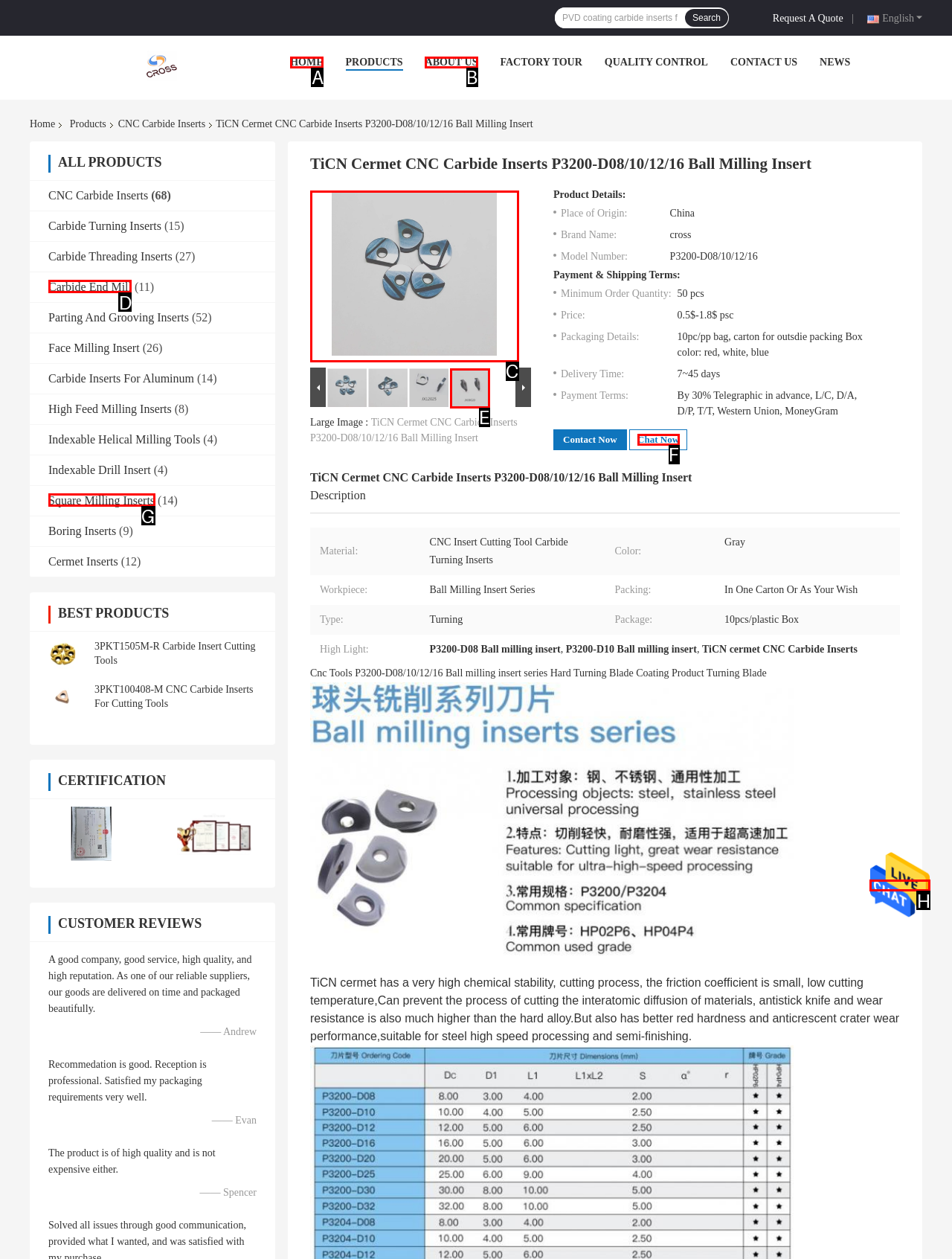Select the HTML element to finish the task: Send a message Reply with the letter of the correct option.

H